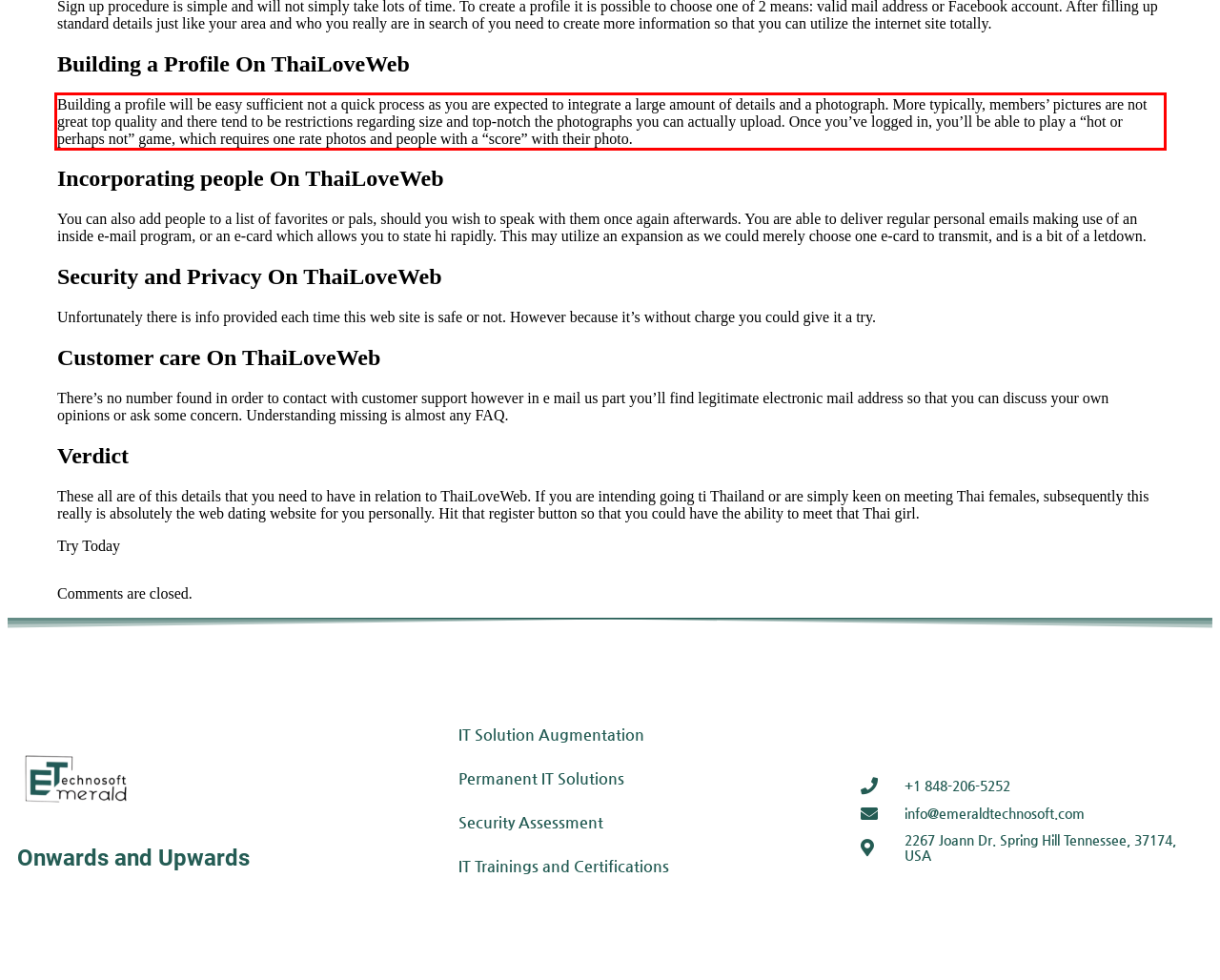You are looking at a screenshot of a webpage with a red rectangle bounding box. Use OCR to identify and extract the text content found inside this red bounding box.

Building a profile will be easy sufficient not a quick process as you are expected to integrate a large amount of details and a photograph. More typically, members’ pictures are not great top quality and there tend to be restrictions regarding size and top-notch the photographs you can actually upload. Once you’ve logged in, you’ll be able to play a “hot or perhaps not” game, which requires one rate photos and people with a “score” with their photo.